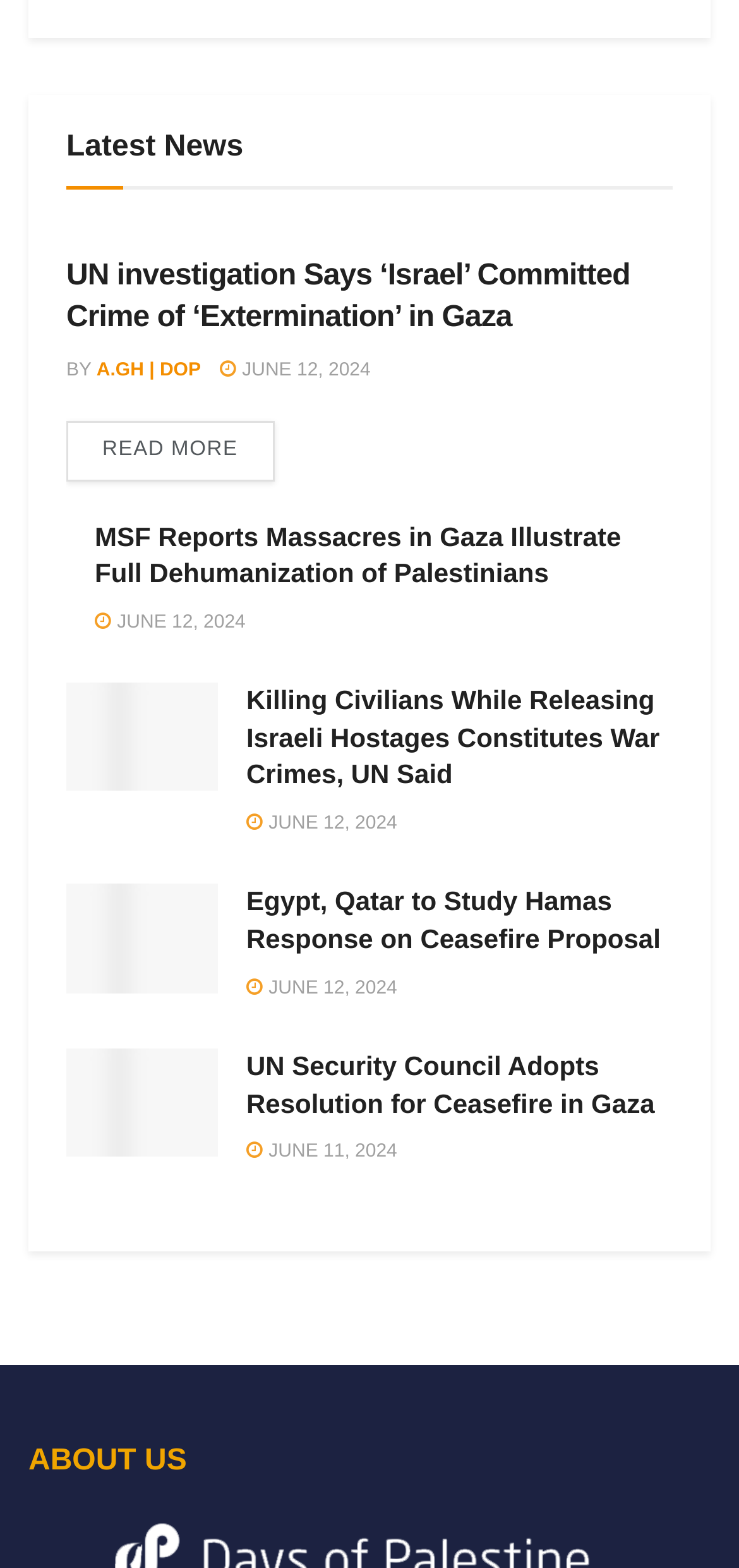Specify the bounding box coordinates of the area to click in order to follow the given instruction: "Check news about Killing Civilians While Releasing Israeli Hostages Constitutes War Crimes, UN Said."

[0.333, 0.437, 0.893, 0.504]